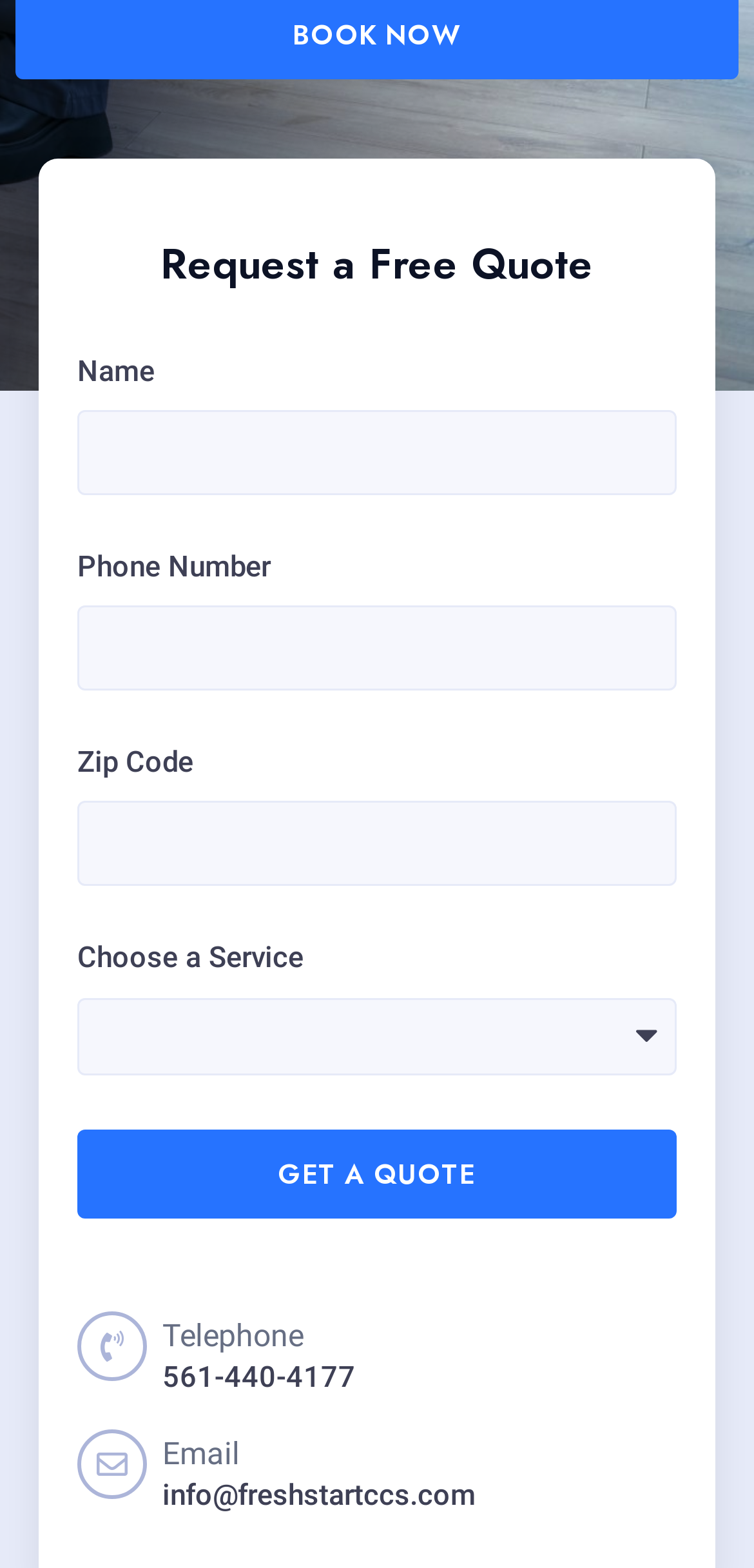Answer the following query with a single word or phrase:
What is the purpose of this webpage?

Request a free quote